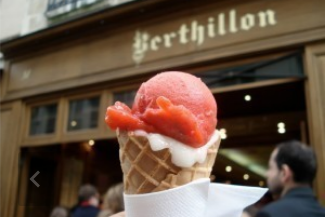Where is the ice cream parlor located? Based on the image, give a response in one word or a short phrase.

Paris